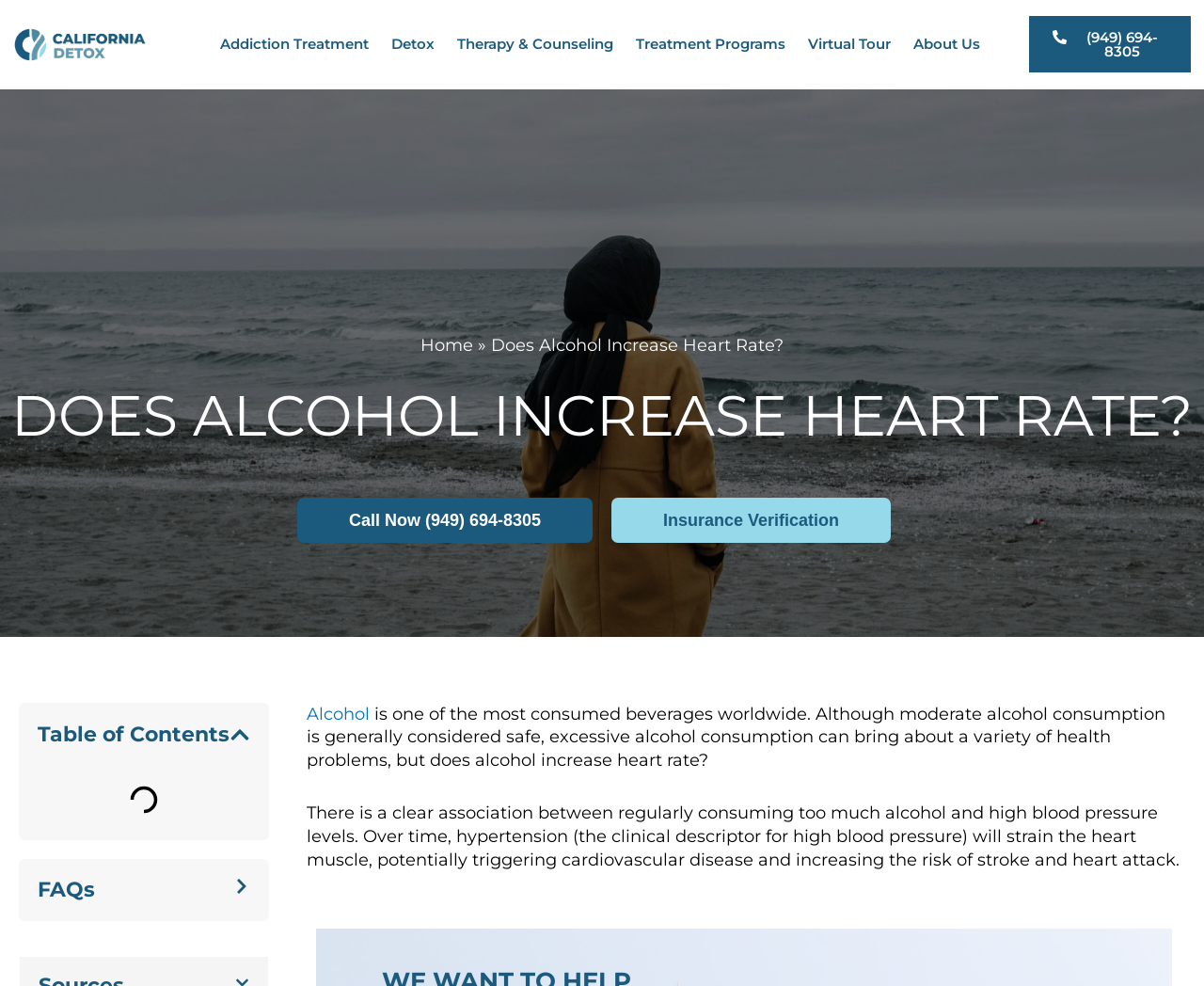Locate and generate the text content of the webpage's heading.

DOES ALCOHOL INCREASE HEART RATE?